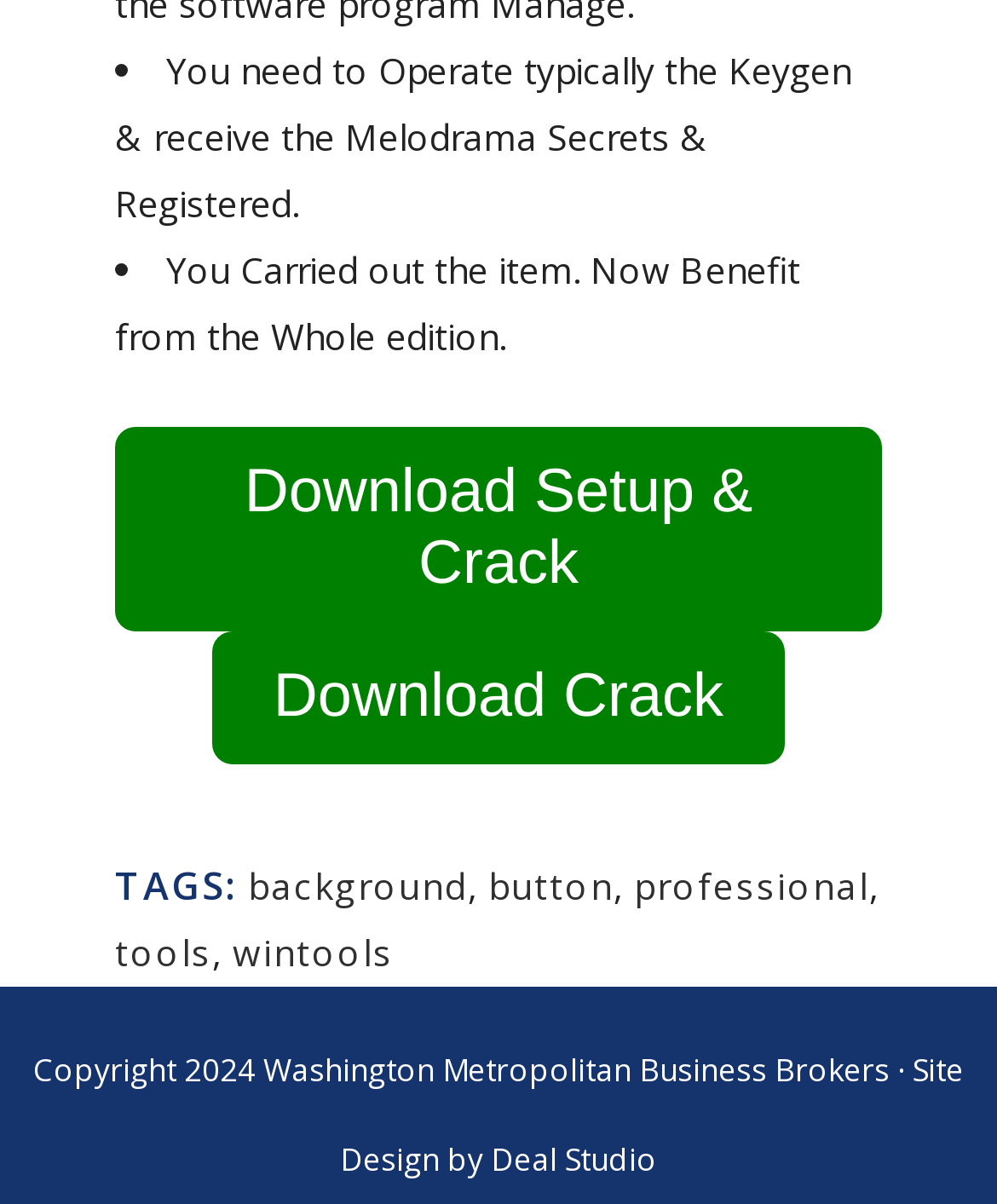Locate the bounding box coordinates of the segment that needs to be clicked to meet this instruction: "Check the copyright information".

[0.033, 0.869, 0.967, 0.98]